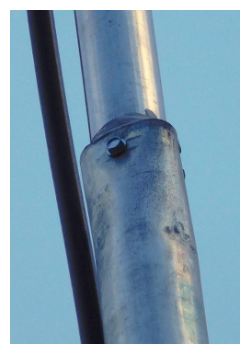Please examine the image and provide a detailed answer to the question: What is the likely purpose of the thin black wire?

The thin black wire, possibly a guy-wire, runs alongside the pole, indicating its purpose in providing stability to the structure, which is essential for withstanding outdoor conditions.